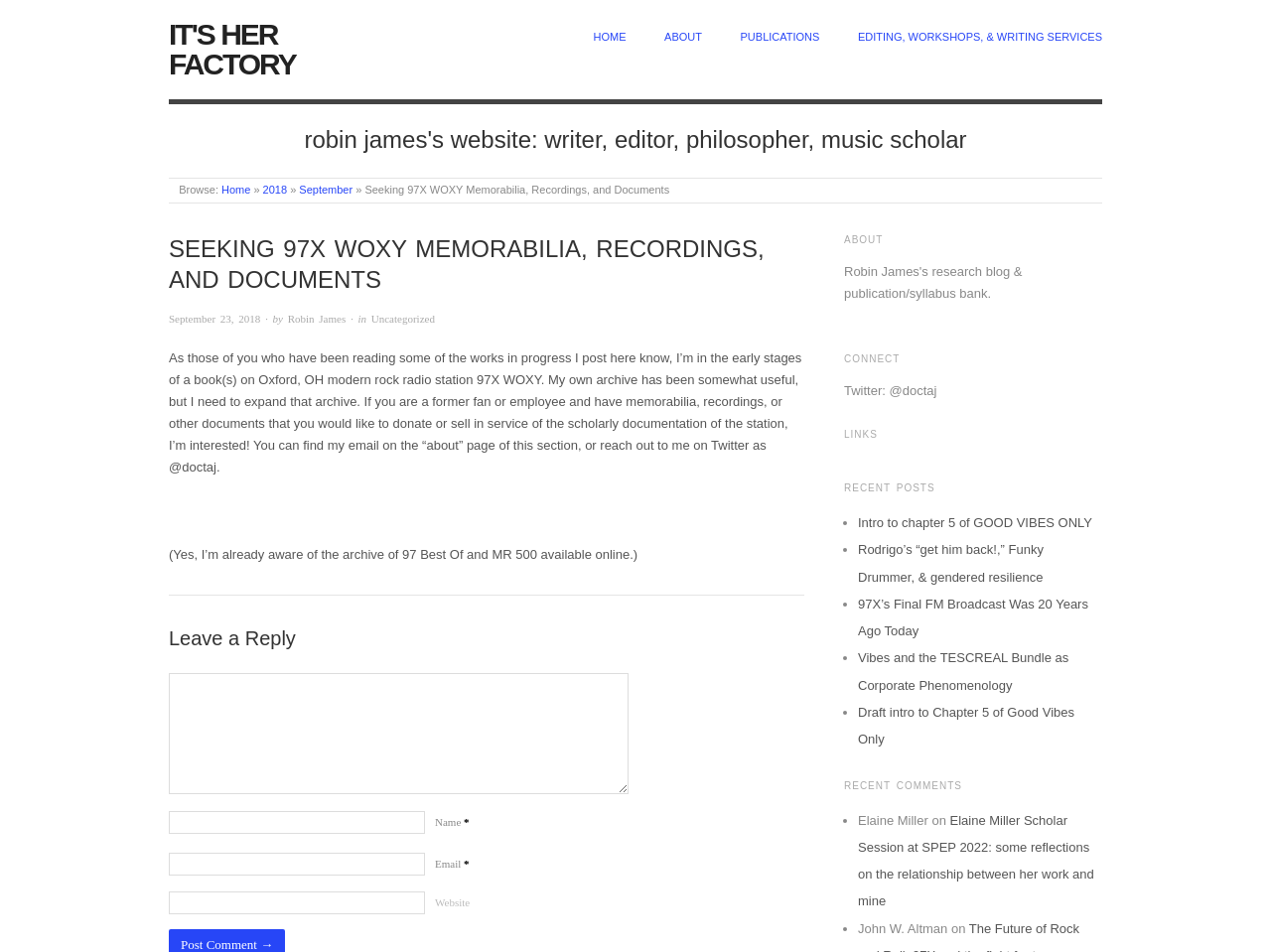Find the bounding box coordinates of the element's region that should be clicked in order to follow the given instruction: "View the 'RECENT POSTS' section". The coordinates should consist of four float numbers between 0 and 1, i.e., [left, top, right, bottom].

[0.664, 0.506, 0.867, 0.519]